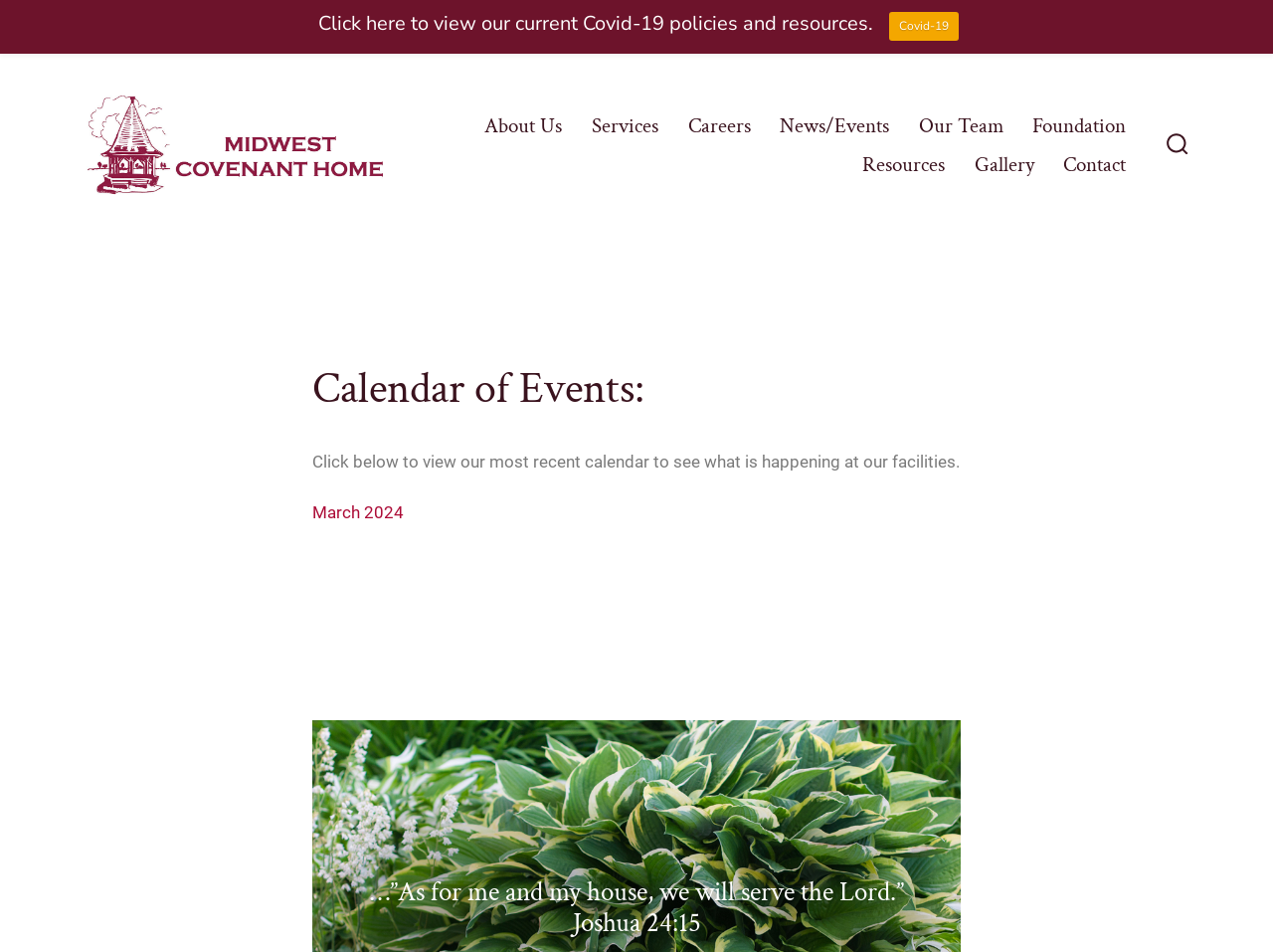Provide the bounding box coordinates of the area you need to click to execute the following instruction: "Toggle search".

[0.907, 0.127, 0.943, 0.18]